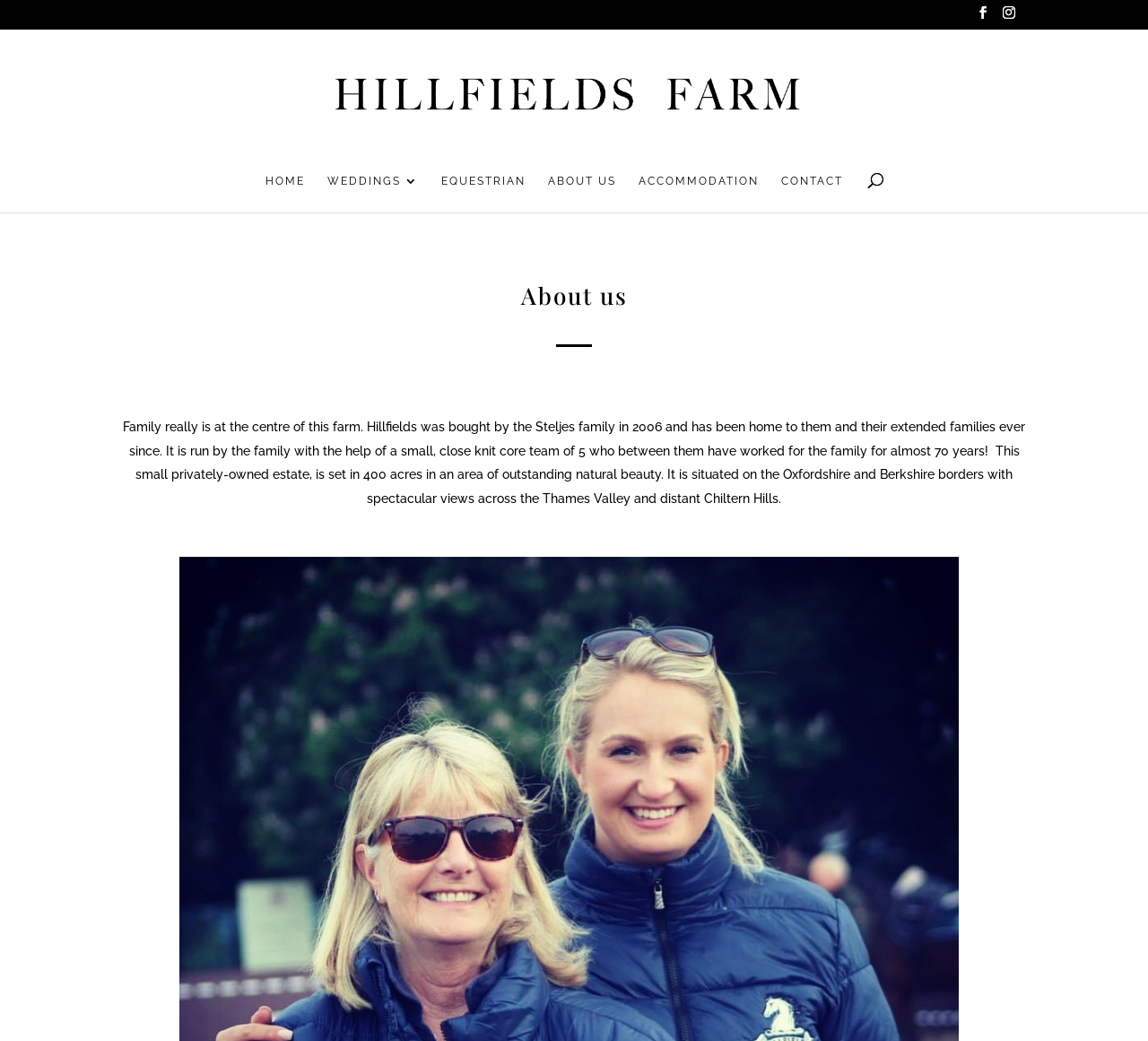Using the information in the image, give a detailed answer to the following question: How many acres is the estate?

The size of the estate can be found in the StaticText element which describes the farm as 'set in 400 acres in an area of outstanding natural beauty'.